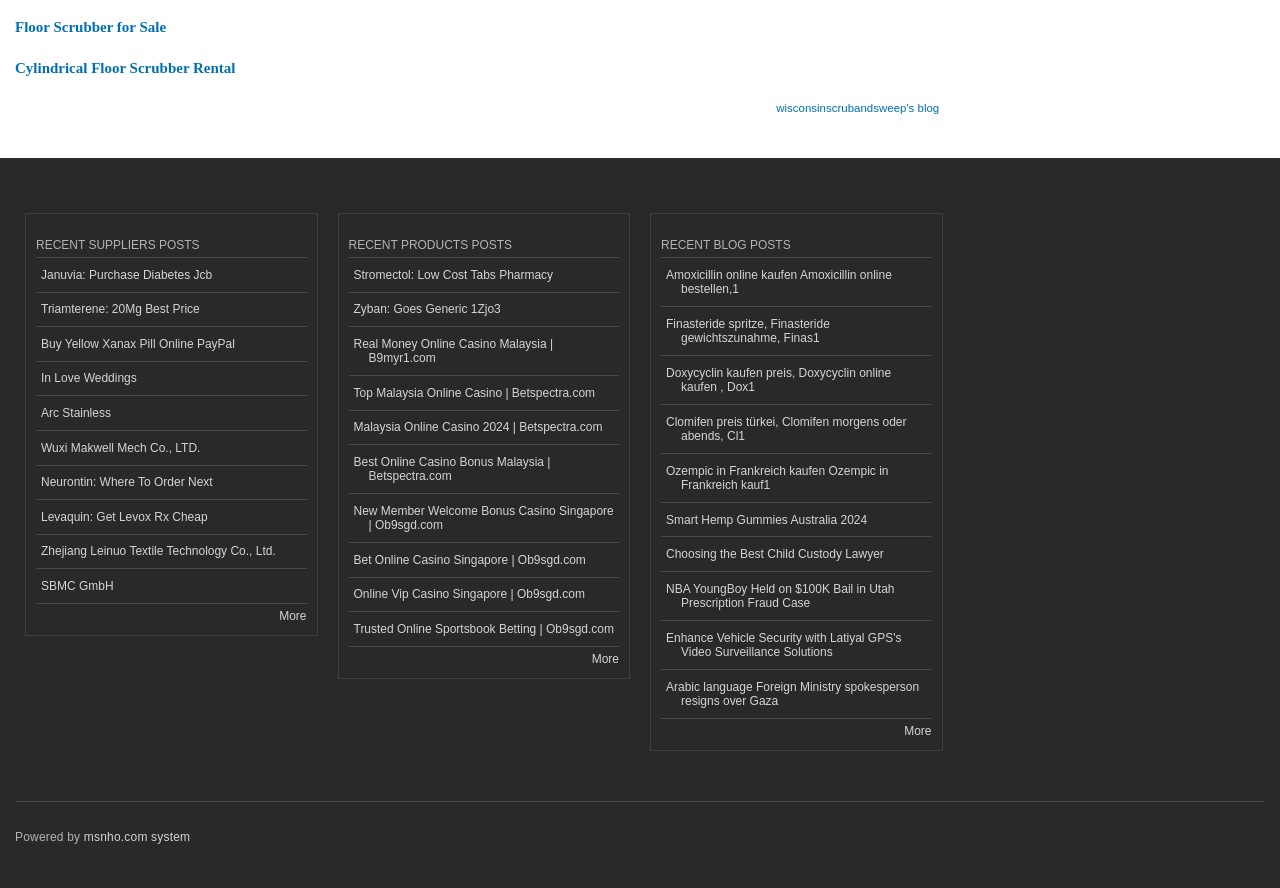Provide a brief response to the question below using a single word or phrase: 
What is the common theme among the links under 'RECENT PRODUCTS POSTS'?

Online casinos